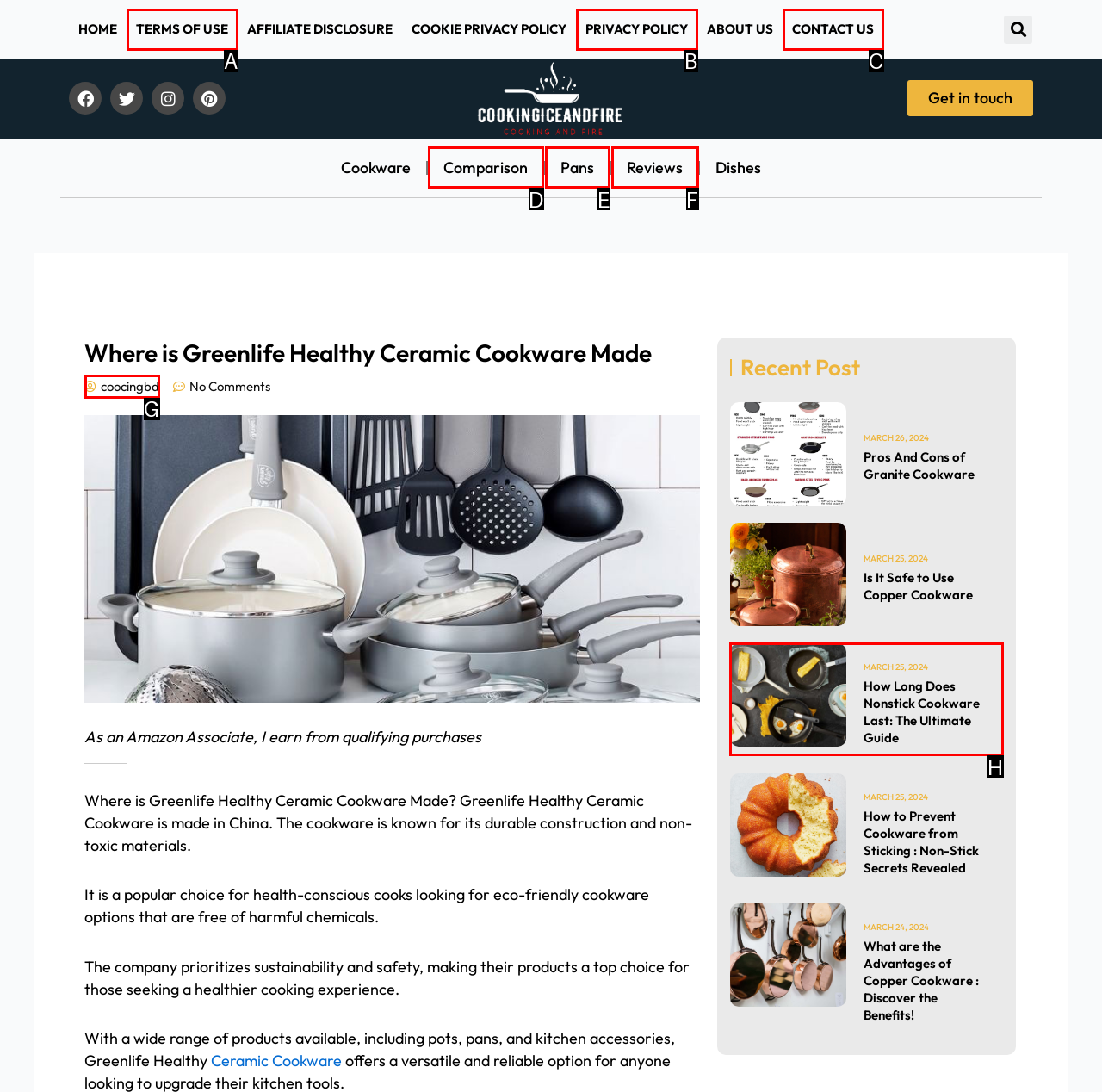Look at the description: Contact Us
Determine the letter of the matching UI element from the given choices.

C